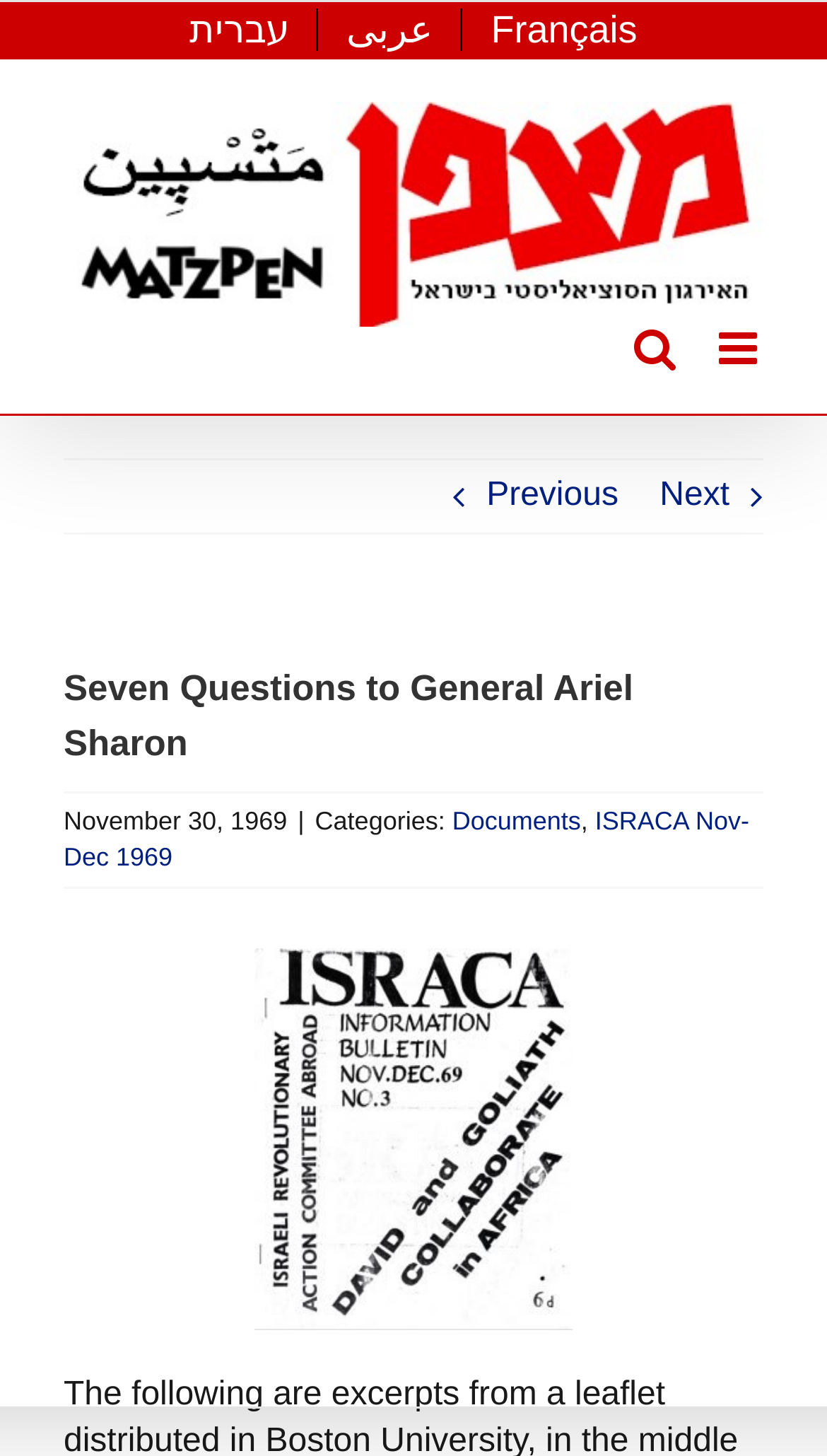Please indicate the bounding box coordinates for the clickable area to complete the following task: "View ISRACA Nov-Dec 1969 documents". The coordinates should be specified as four float numbers between 0 and 1, i.e., [left, top, right, bottom].

[0.077, 0.554, 0.906, 0.599]